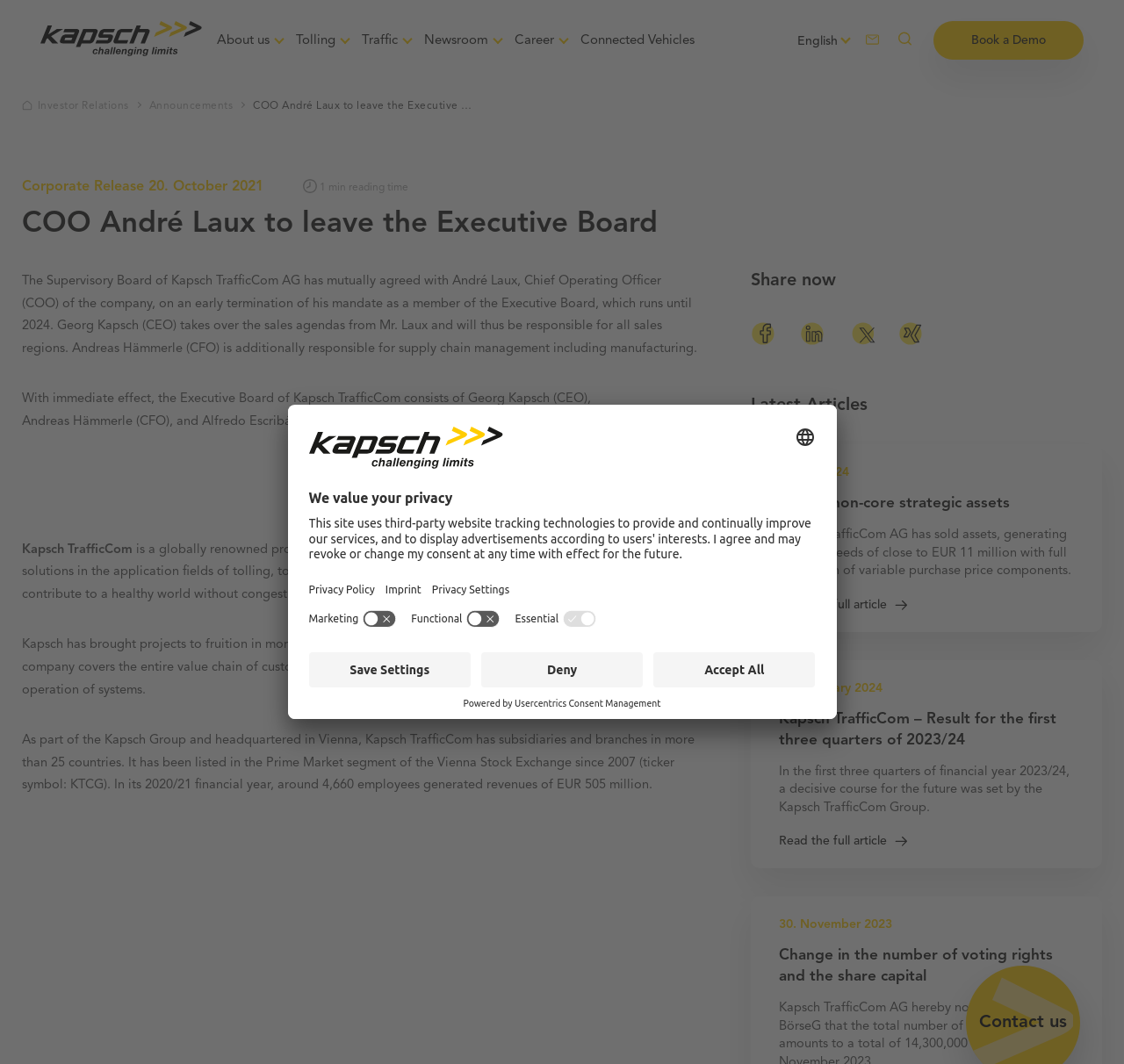Please find the bounding box coordinates of the element's region to be clicked to carry out this instruction: "Learn more about tolling".

[0.258, 0.02, 0.304, 0.057]